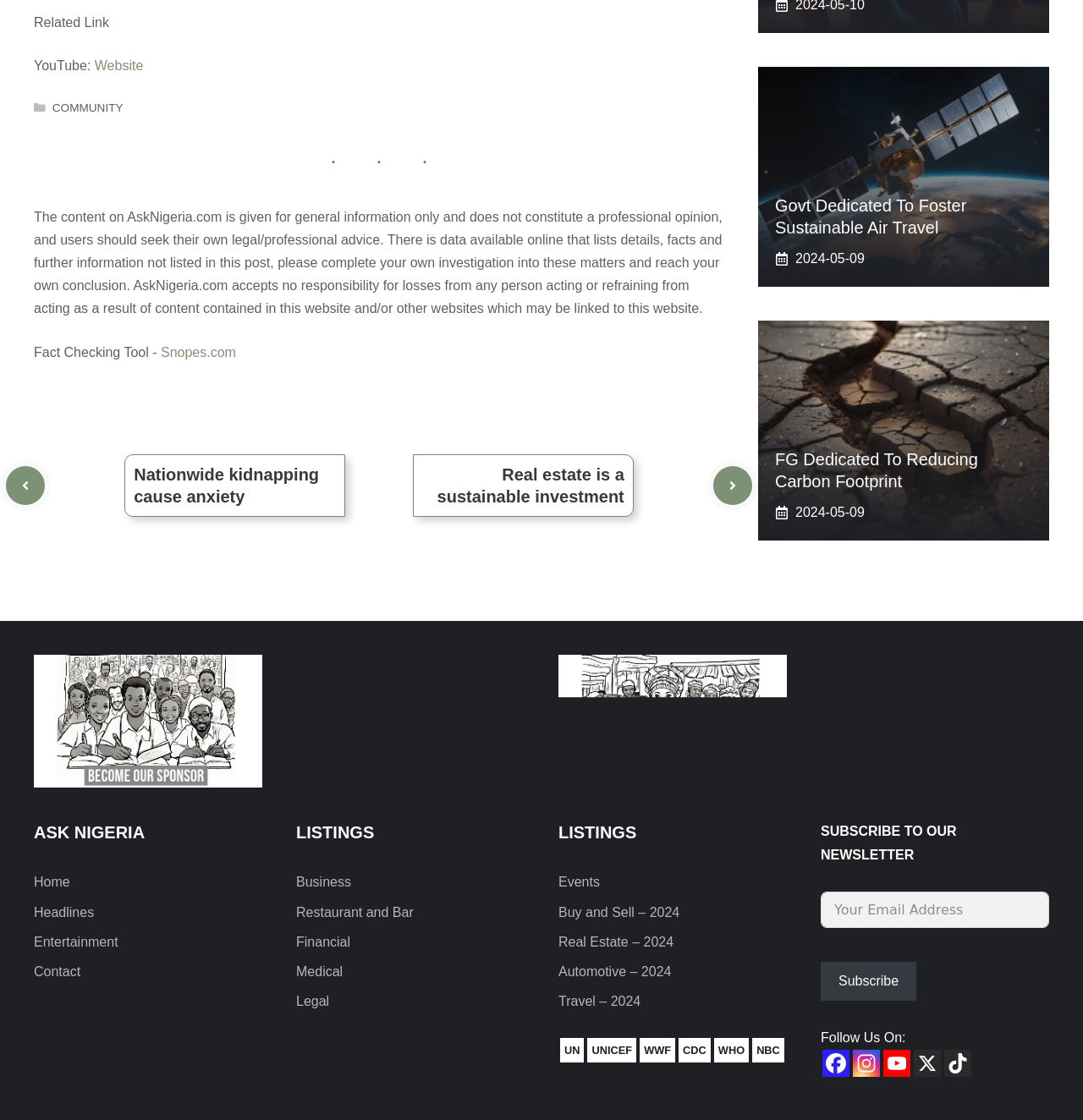Identify the bounding box coordinates of the clickable region necessary to fulfill the following instruction: "Read the 'Nationwide kidnapping cause anxiety' article". The bounding box coordinates should be four float numbers between 0 and 1, i.e., [left, top, right, bottom].

[0.124, 0.415, 0.295, 0.451]